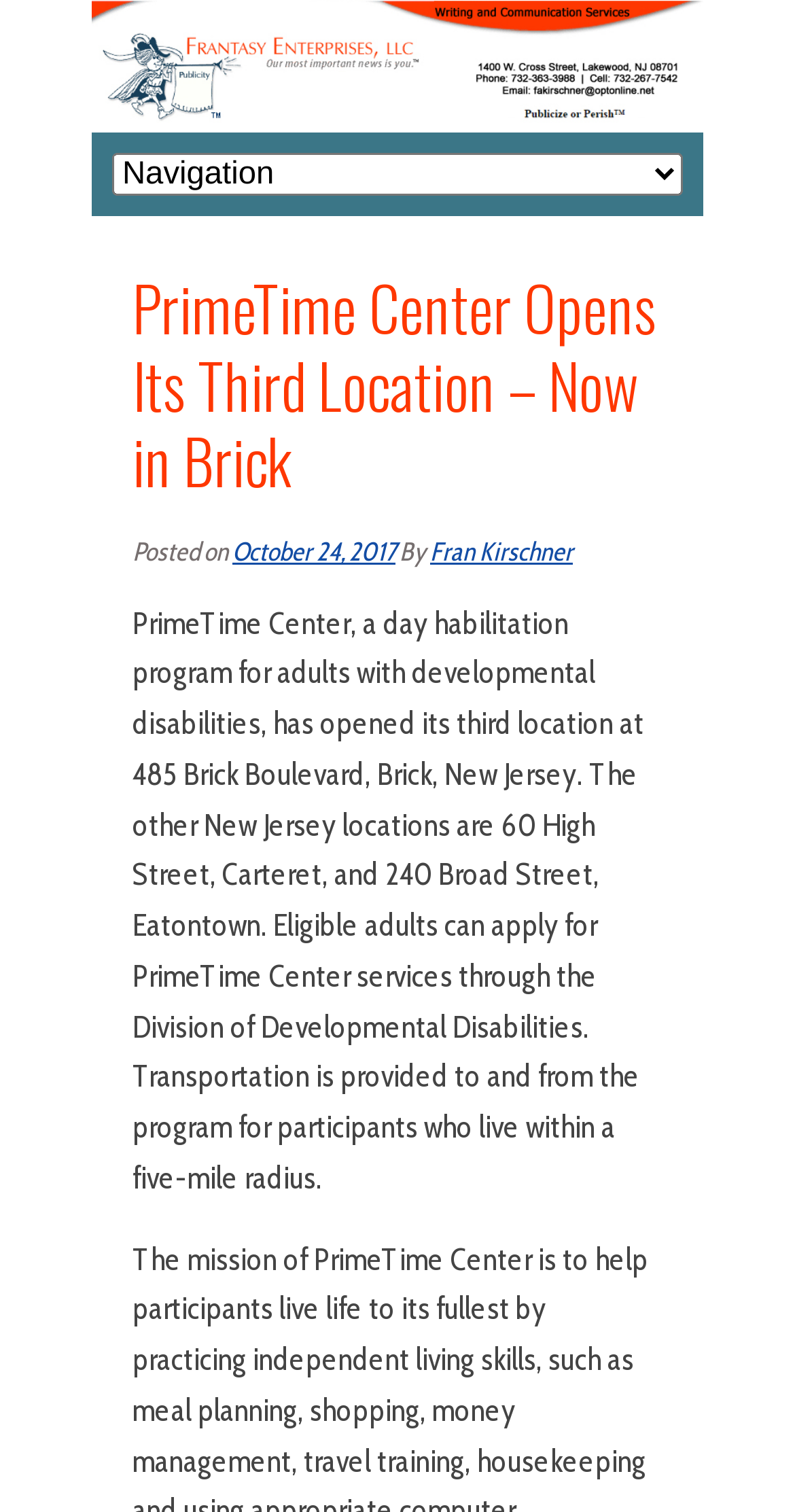Identify the bounding box coordinates of the HTML element based on this description: "title="Frantasy Enterprises, LLC"".

[0.115, 0.004, 0.885, 0.028]